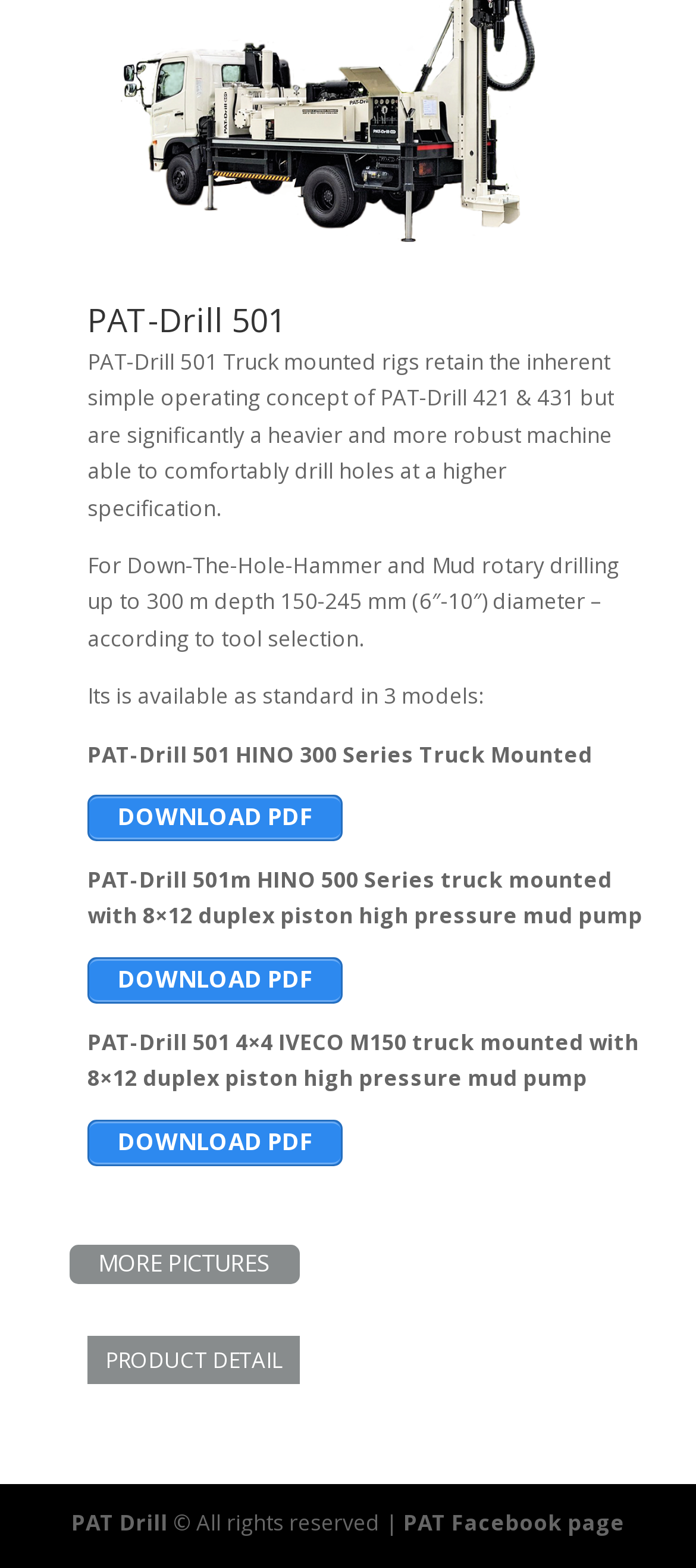Where can I find more pictures of PAT-Drill 501?
Relying on the image, give a concise answer in one word or a brief phrase.

MORE PICTURES link